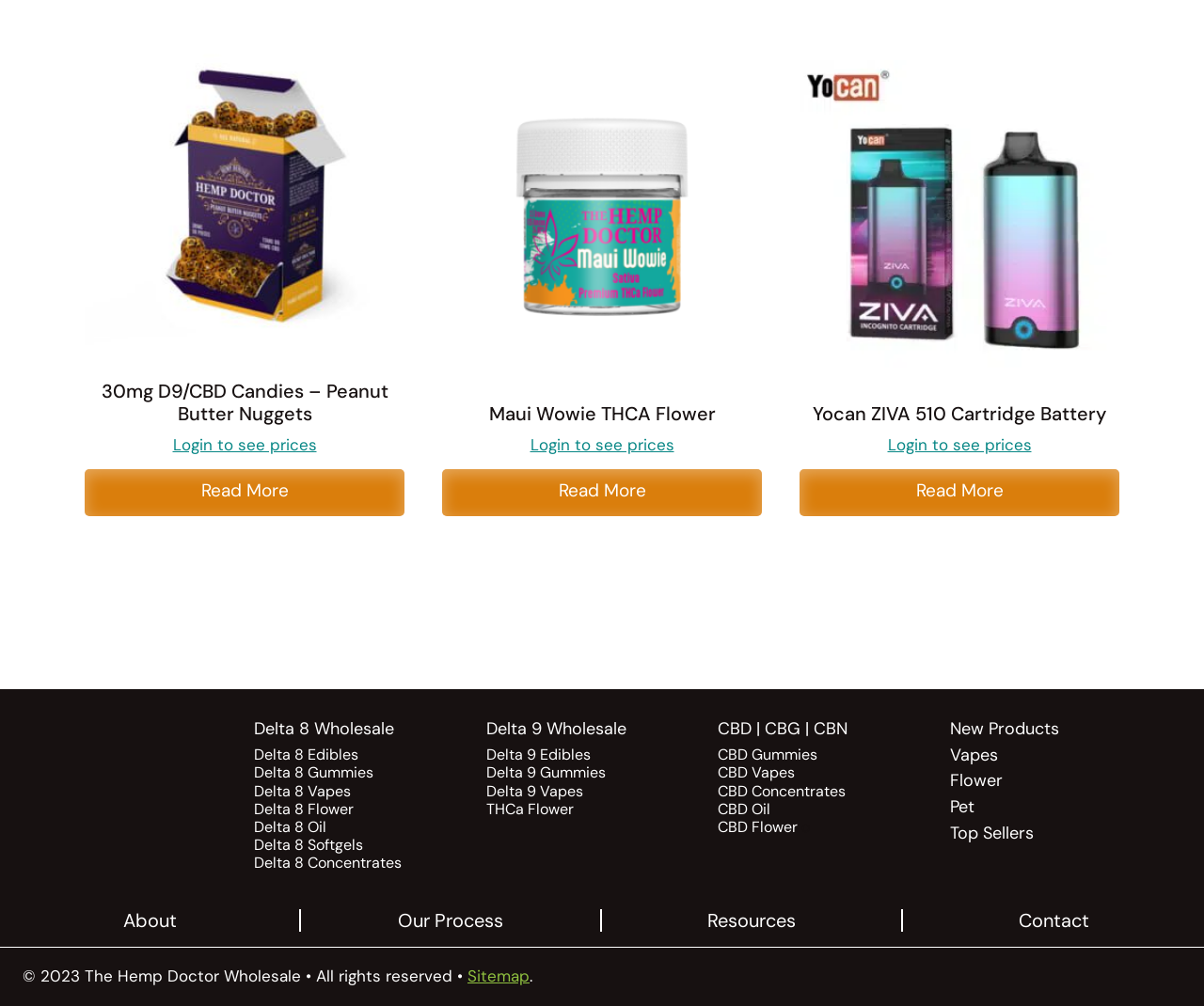Locate the bounding box coordinates of the clickable part needed for the task: "Explore Delta 8 Wholesale".

[0.211, 0.708, 0.404, 0.741]